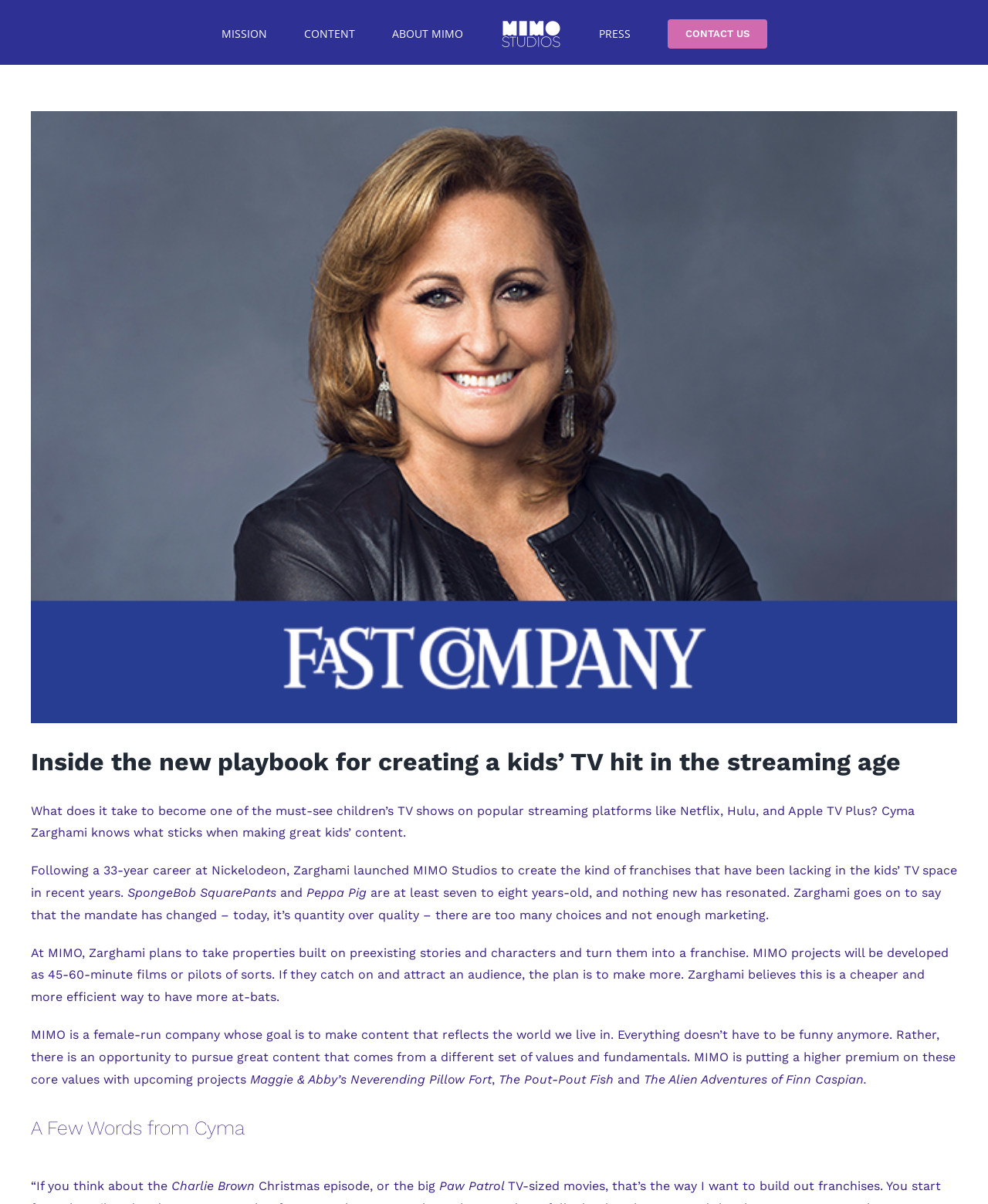Identify the bounding box coordinates for the UI element mentioned here: "CONTENT". Provide the coordinates as four float values between 0 and 1, i.e., [left, top, right, bottom].

[0.307, 0.0, 0.359, 0.054]